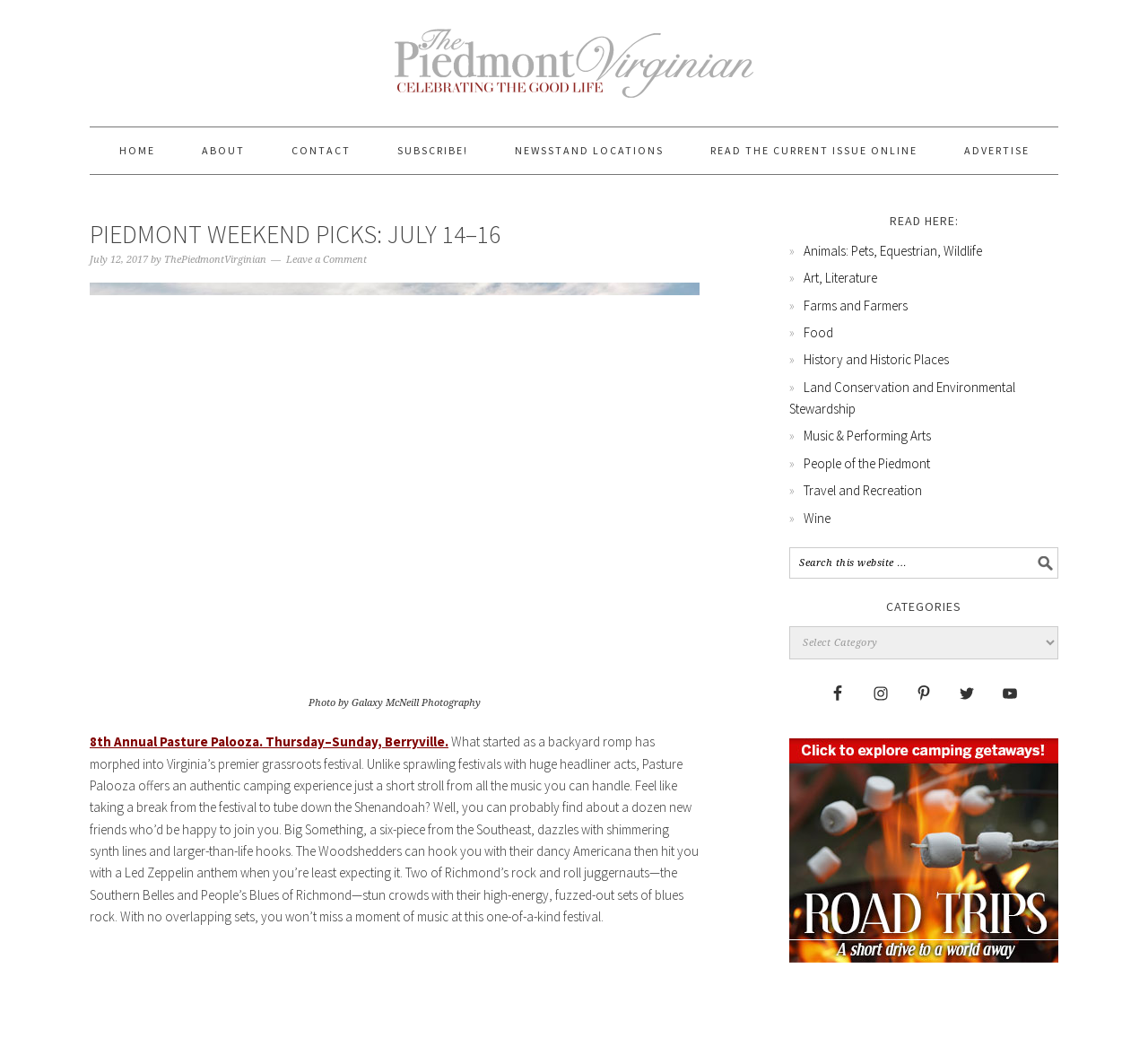Provide the bounding box coordinates for the area that should be clicked to complete the instruction: "Search this website".

[0.688, 0.514, 0.922, 0.544]